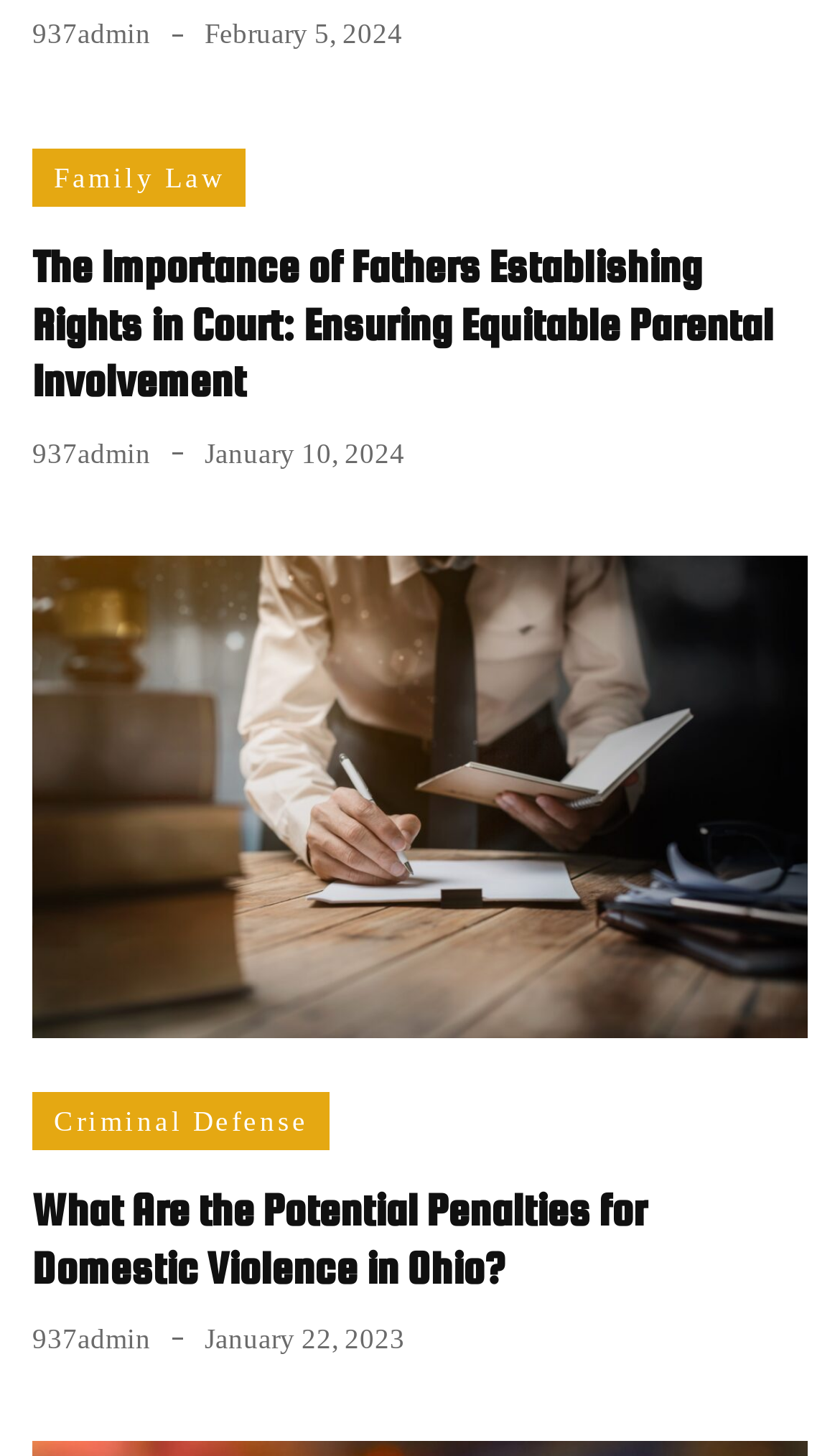Using the provided element description, identify the bounding box coordinates as (top-left x, top-left y, bottom-right x, bottom-right y). Ensure all values are between 0 and 1. Description: Family Law

[0.064, 0.111, 0.267, 0.133]